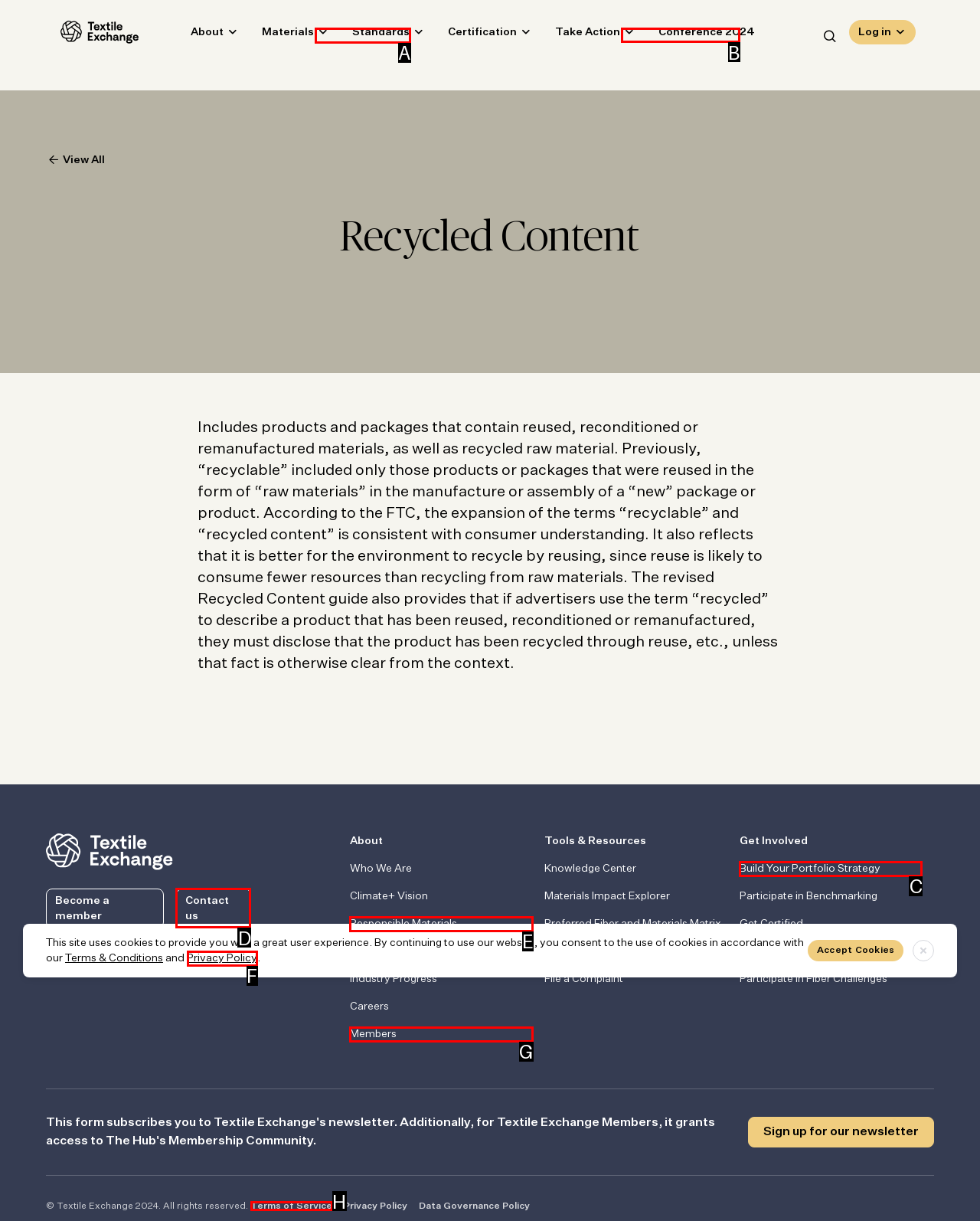Point out the UI element to be clicked for this instruction: Go to the conference 2024 page. Provide the answer as the letter of the chosen element.

B